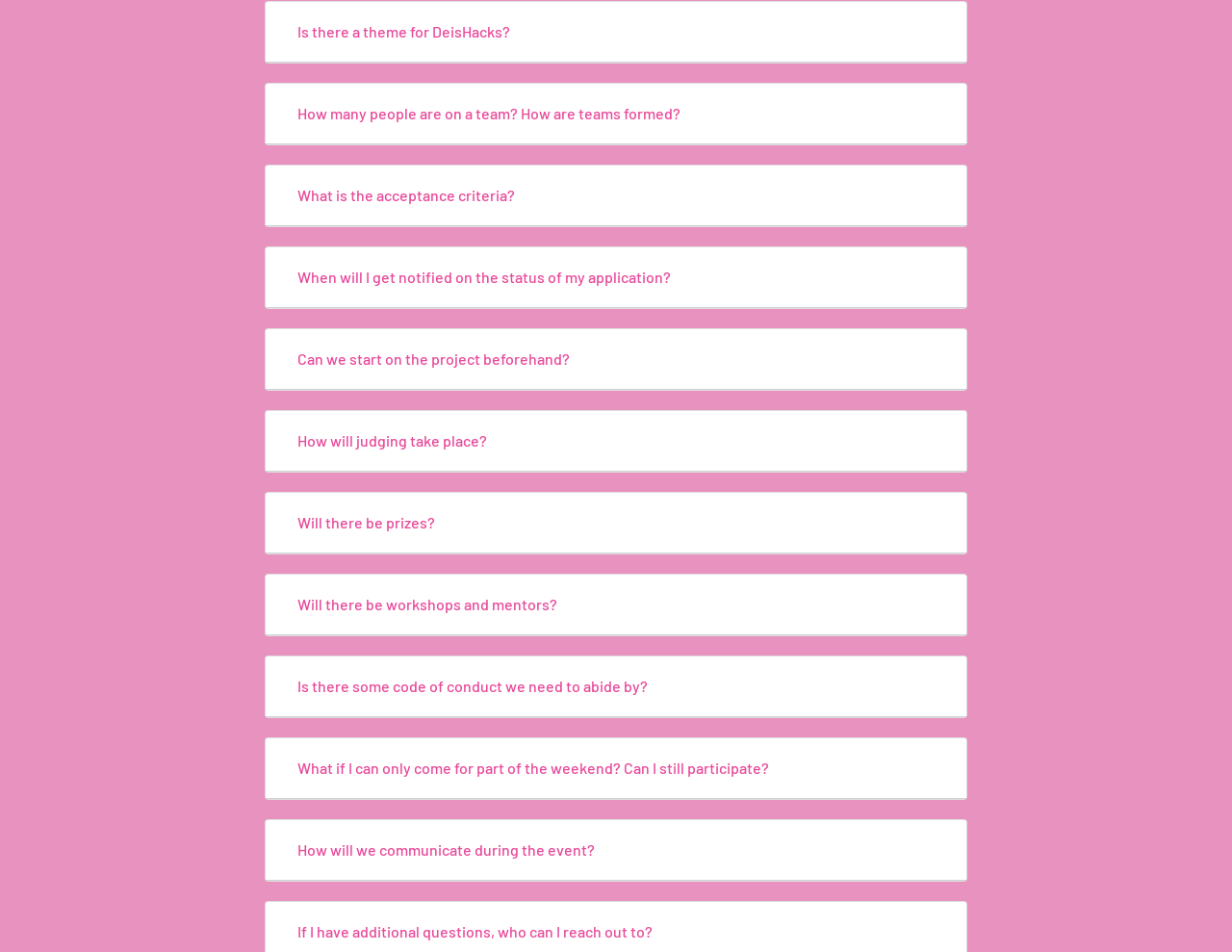Respond with a single word or phrase to the following question:
What is the first question on the webpage?

Is there a theme for DeisHacks?